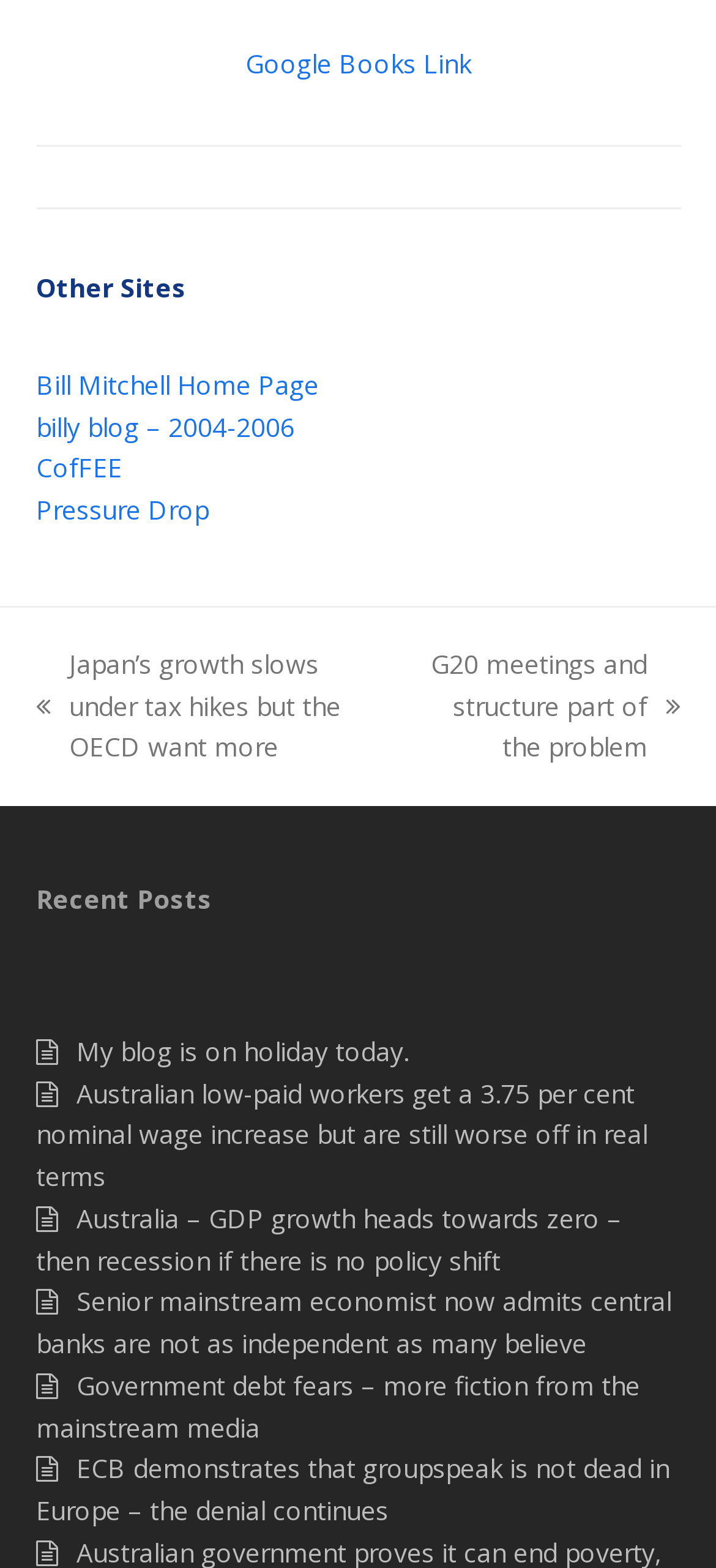Determine the bounding box coordinates for the area that should be clicked to carry out the following instruction: "View recent posts".

[0.05, 0.562, 0.296, 0.584]